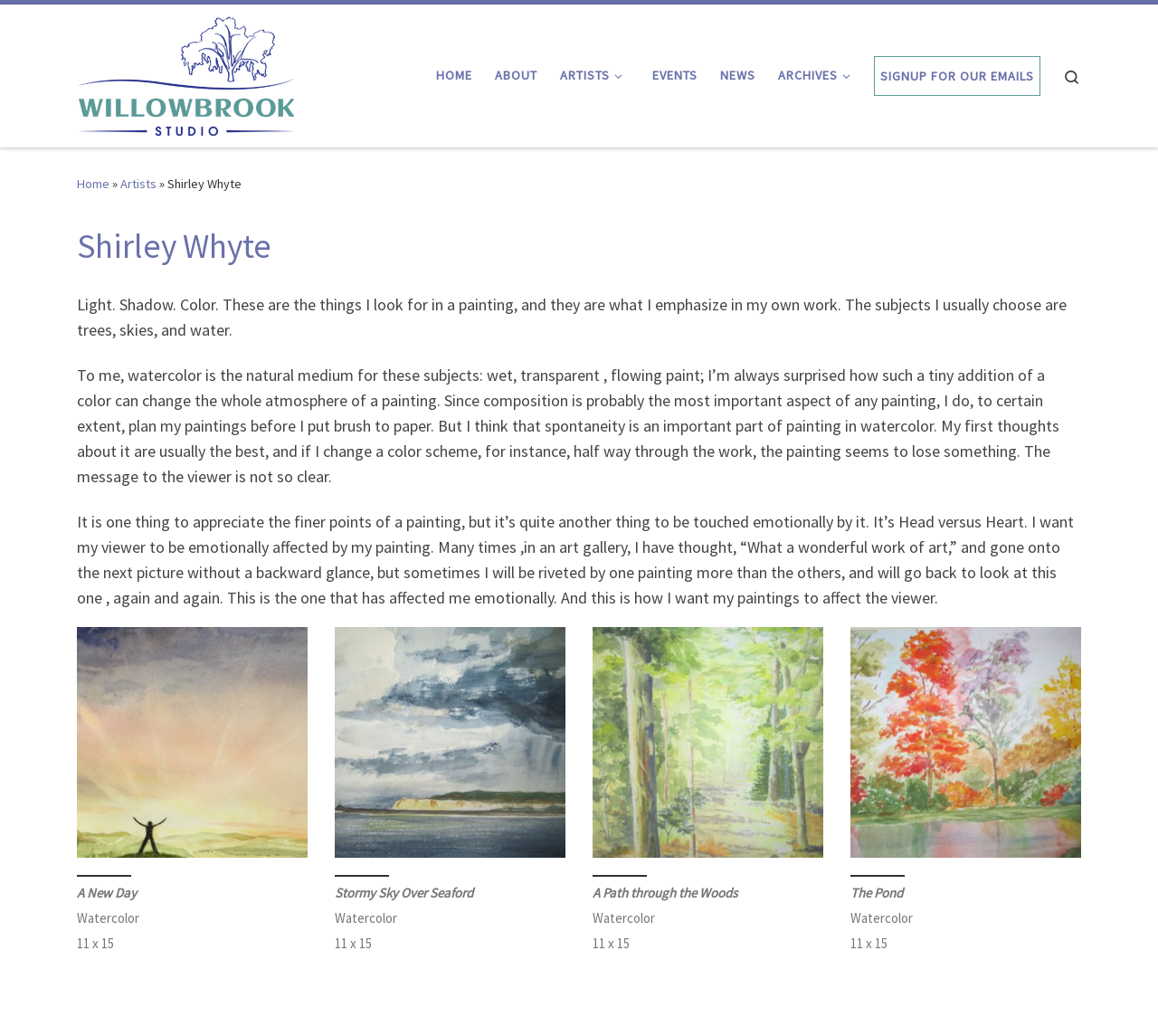Given the description "Artists", provide the bounding box coordinates of the corresponding UI element.

[0.479, 0.054, 0.548, 0.091]